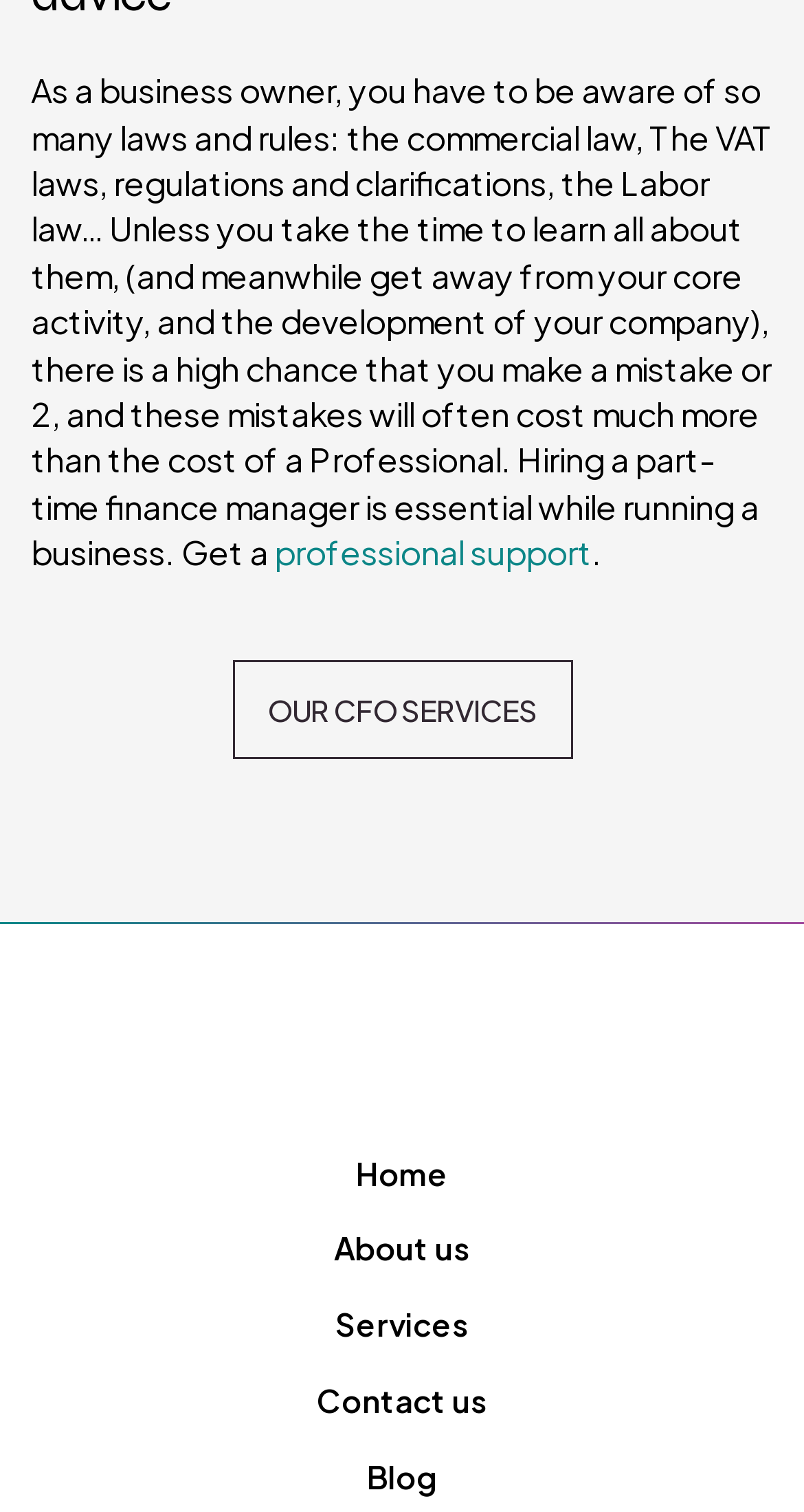How many main navigation links are there?
Please give a detailed and thorough answer to the question, covering all relevant points.

There are 5 main navigation links: 'Home', 'About us', 'Services', 'Contact us', and 'Blog', which are located at the bottom of the page and have distinct bounding box coordinates.